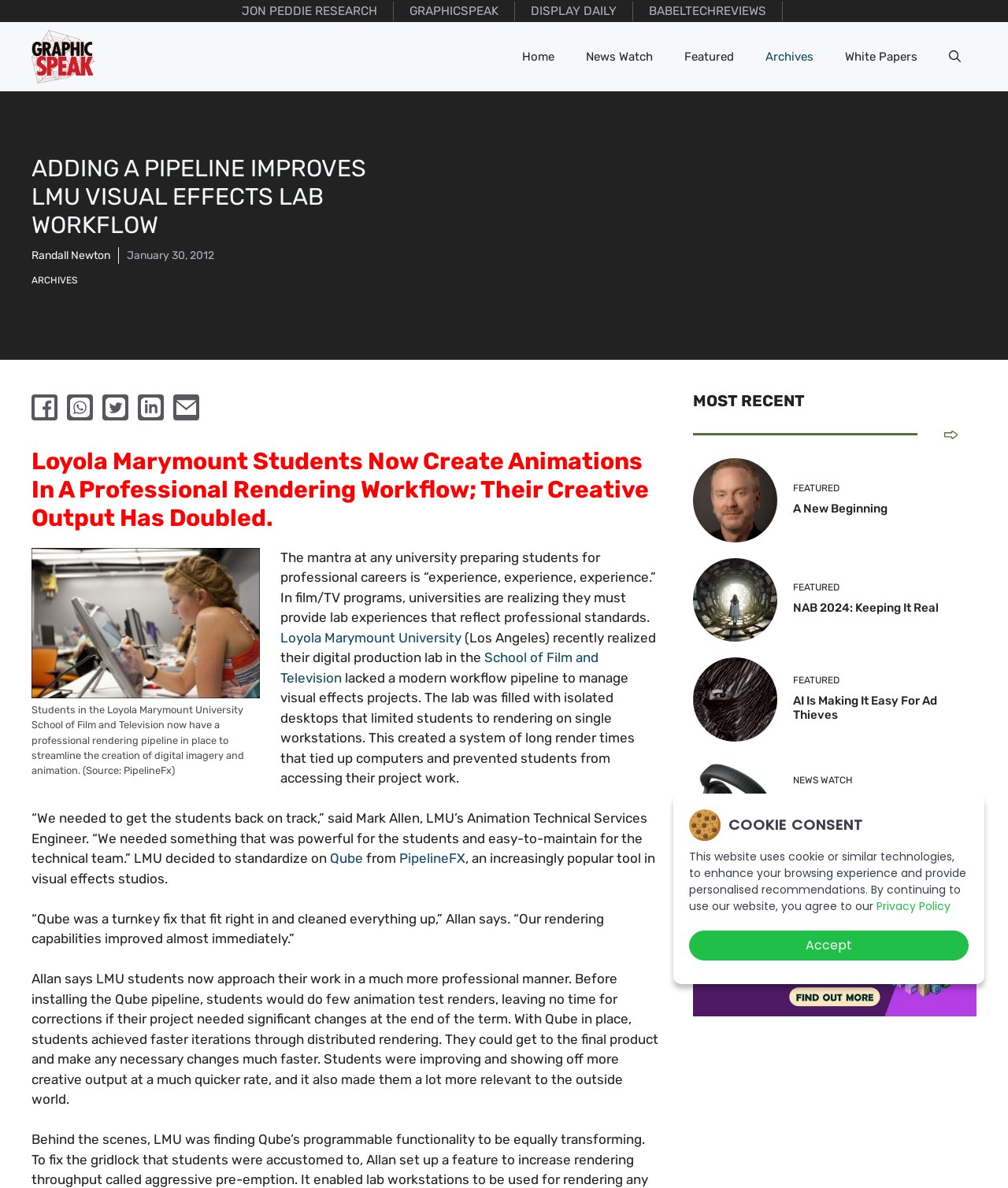Provide the bounding box coordinates of the area you need to click to execute the following instruction: "Click the GRAPHICSPEAK link".

[0.39, 0.001, 0.511, 0.018]